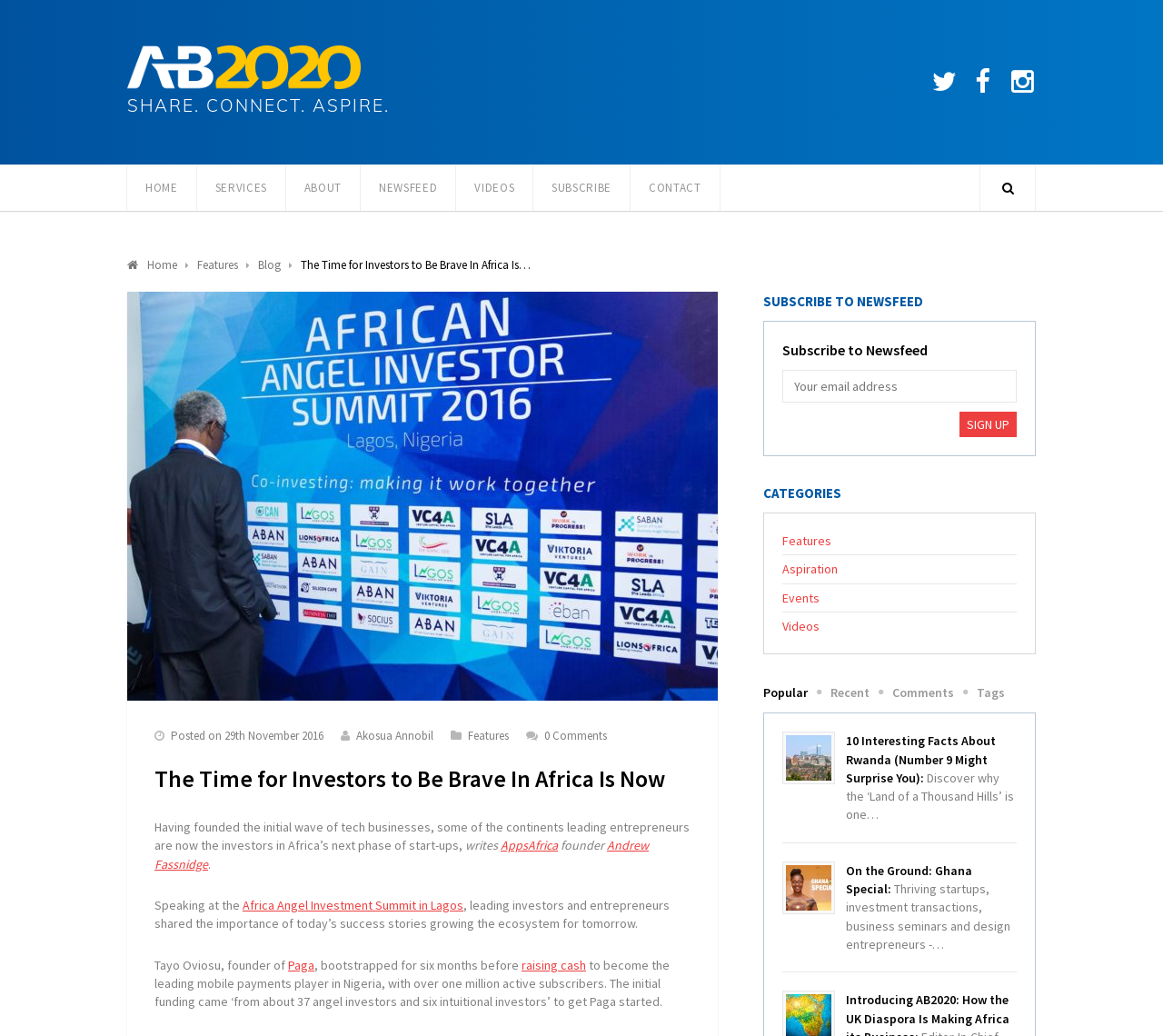What is the name of the mobile payments player in Nigeria?
Using the visual information from the image, give a one-word or short-phrase answer.

Paga